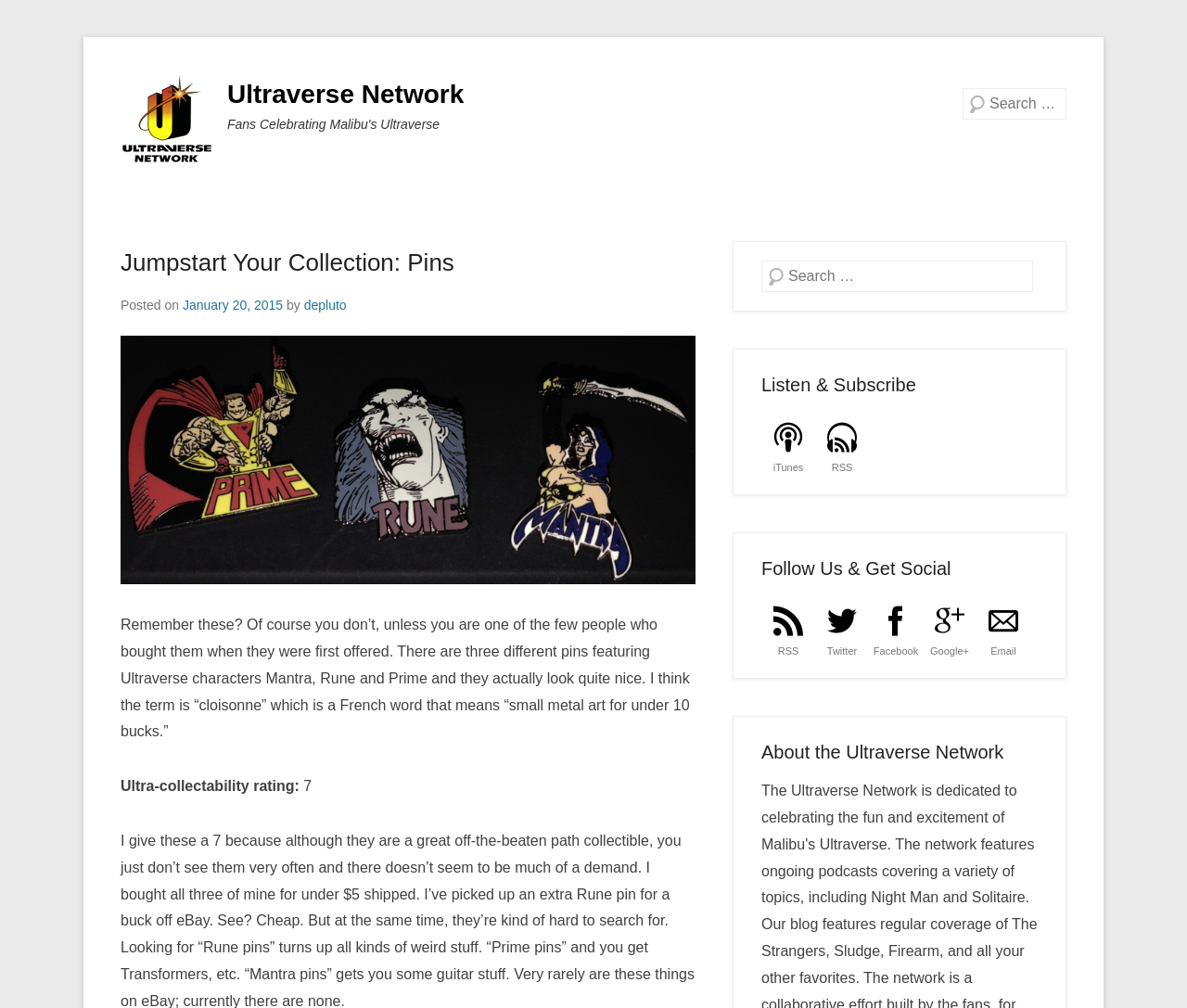How many social media platforms are listed to follow the Ultraverse Network?
Look at the image and answer with only one word or phrase.

5